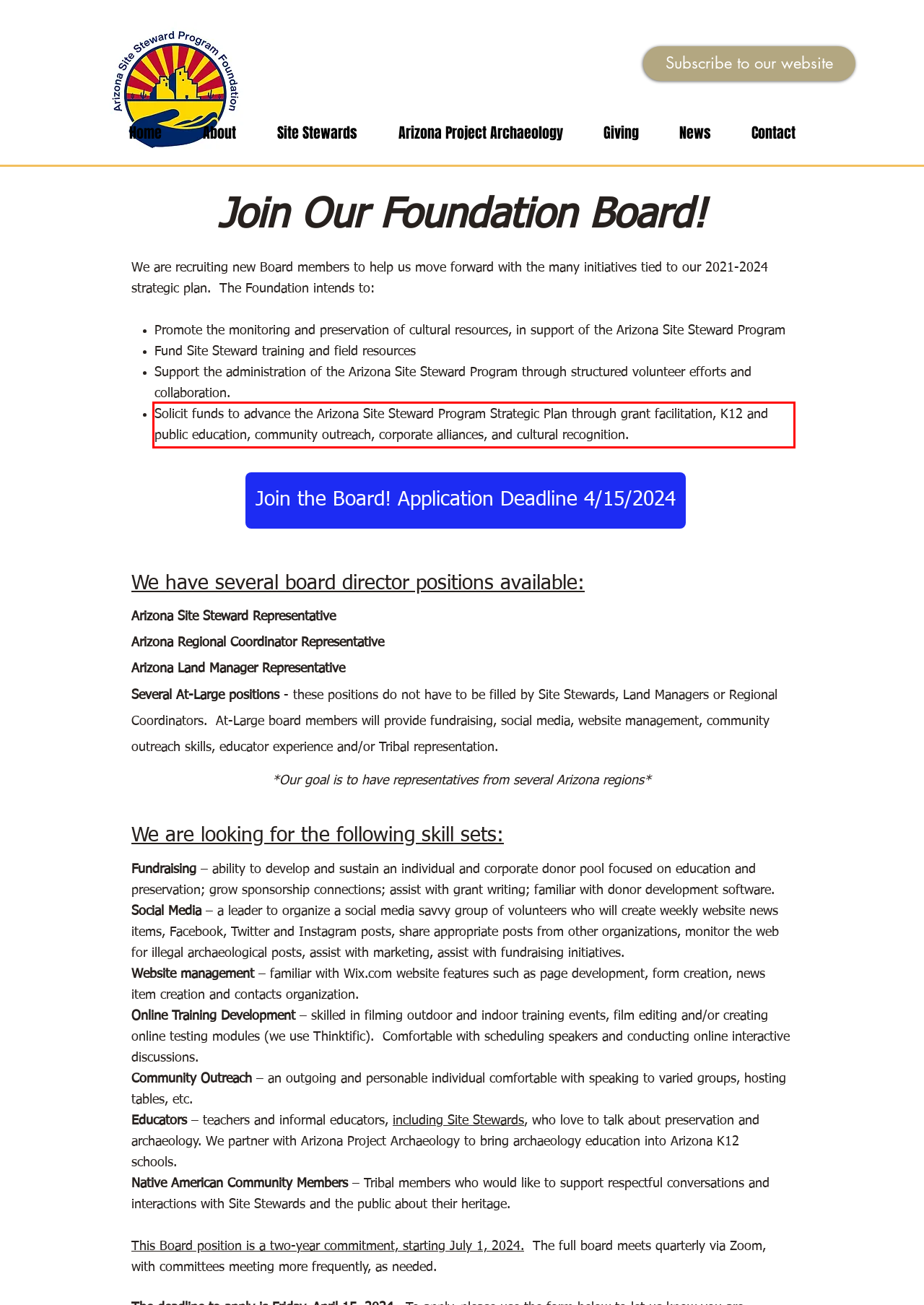You have a screenshot of a webpage with a red bounding box. Use OCR to generate the text contained within this red rectangle.

Solicit funds to advance the Arizona Site Steward Program Strategic Plan through grant facilitation, K12 and public education, community outreach, corporate alliances, and cultural recognition.